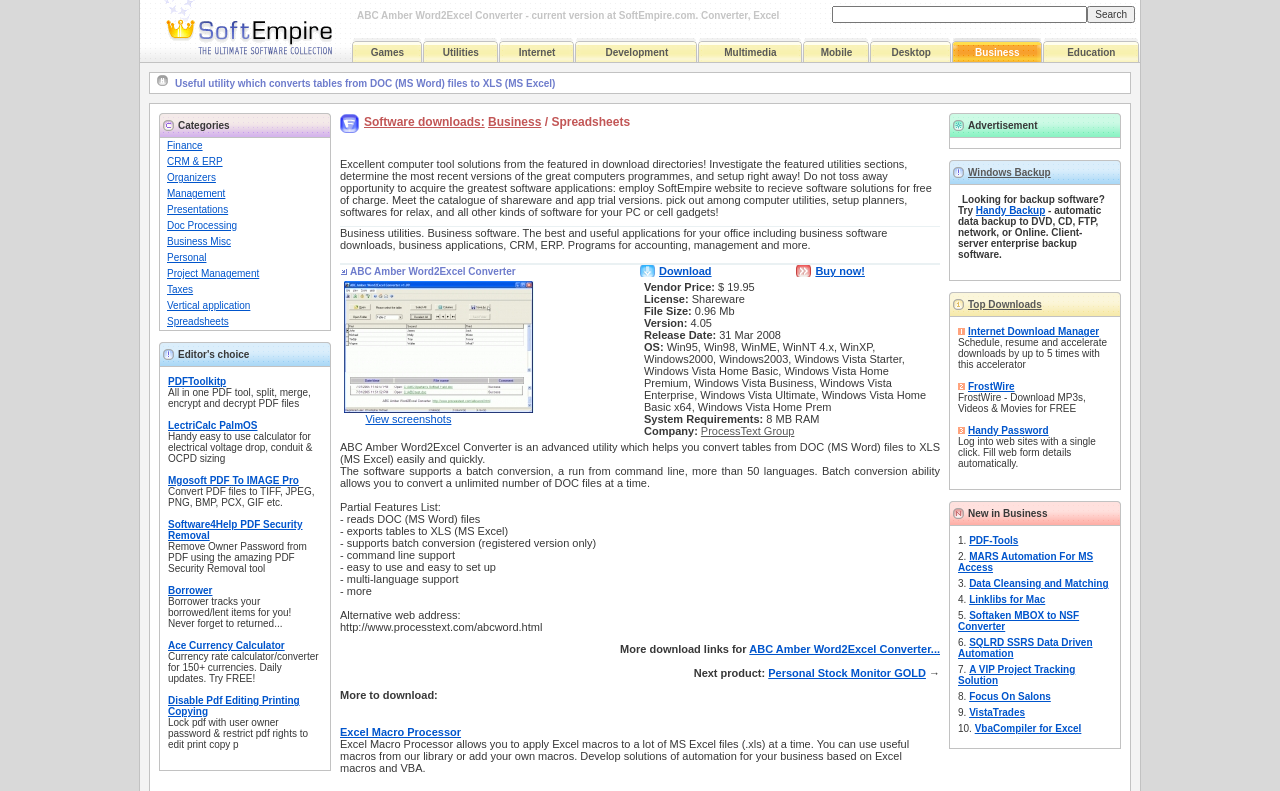What is the category of the software?
Use the screenshot to answer the question with a single word or phrase.

Utilities